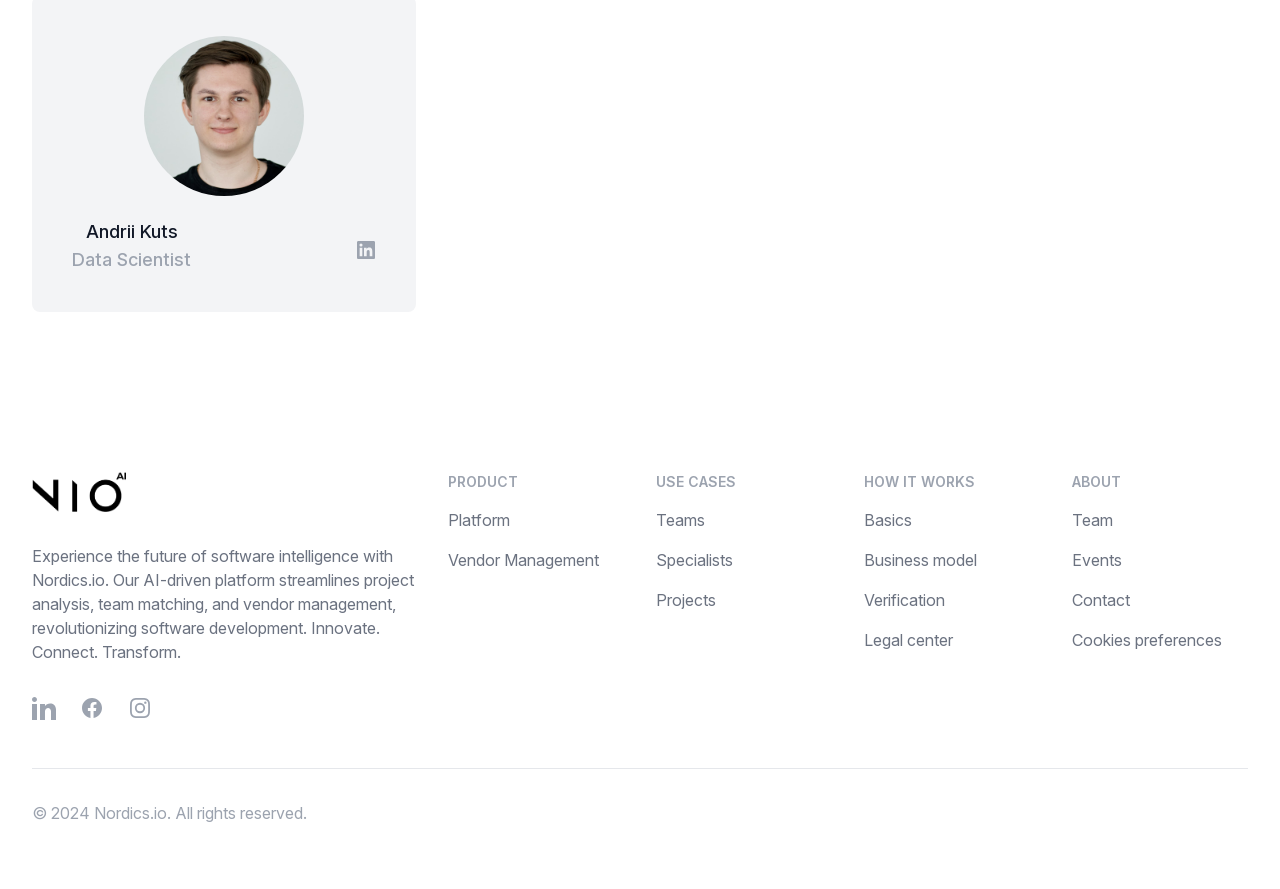Please locate the bounding box coordinates of the element that should be clicked to achieve the given instruction: "Visit the Facebook page".

[0.062, 0.783, 0.081, 0.81]